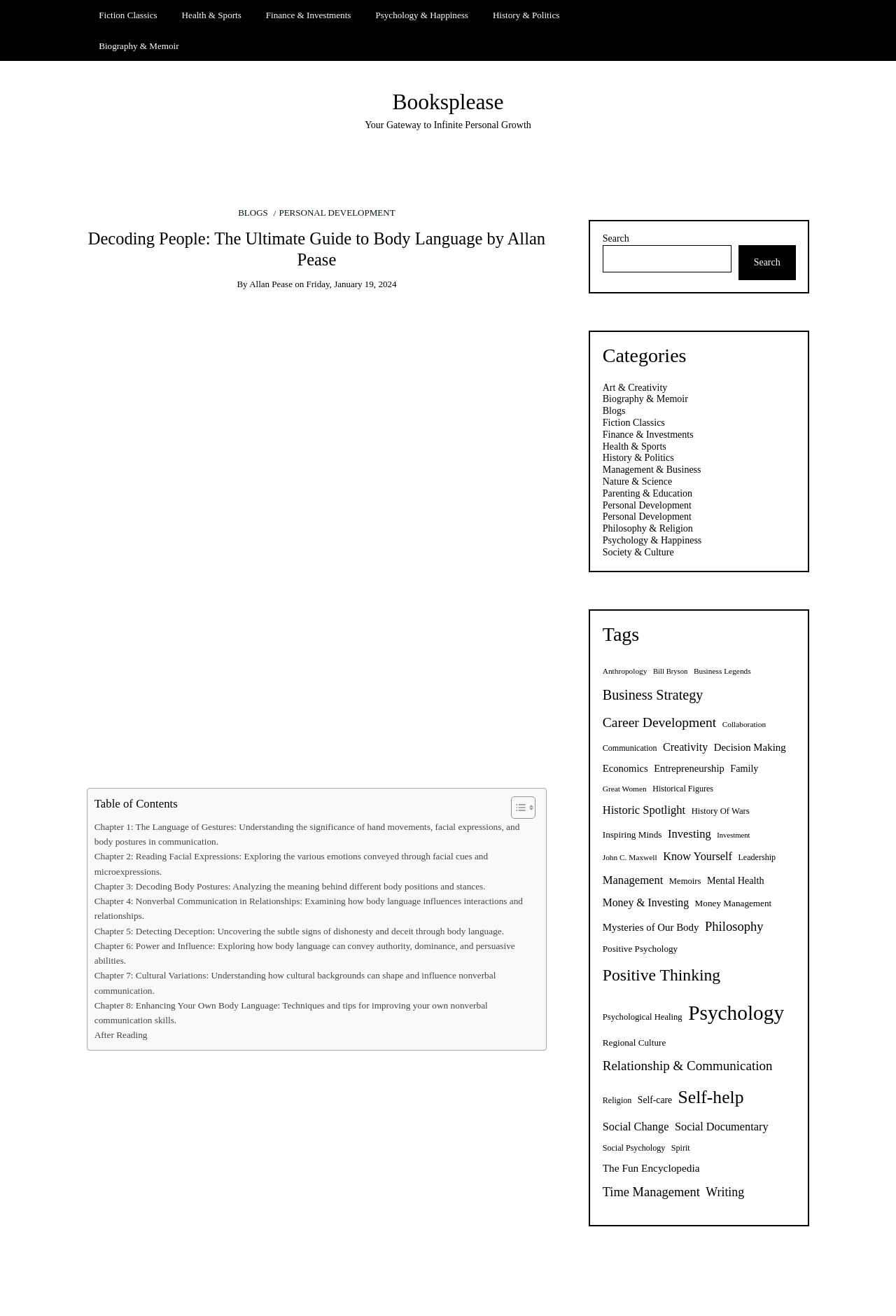For the given element description Friday, January 19, 2024, determine the bounding box coordinates of the UI element. The coordinates should follow the format (top-left x, top-left y, bottom-right x, bottom-right y) and be within the range of 0 to 1.

[0.342, 0.212, 0.443, 0.22]